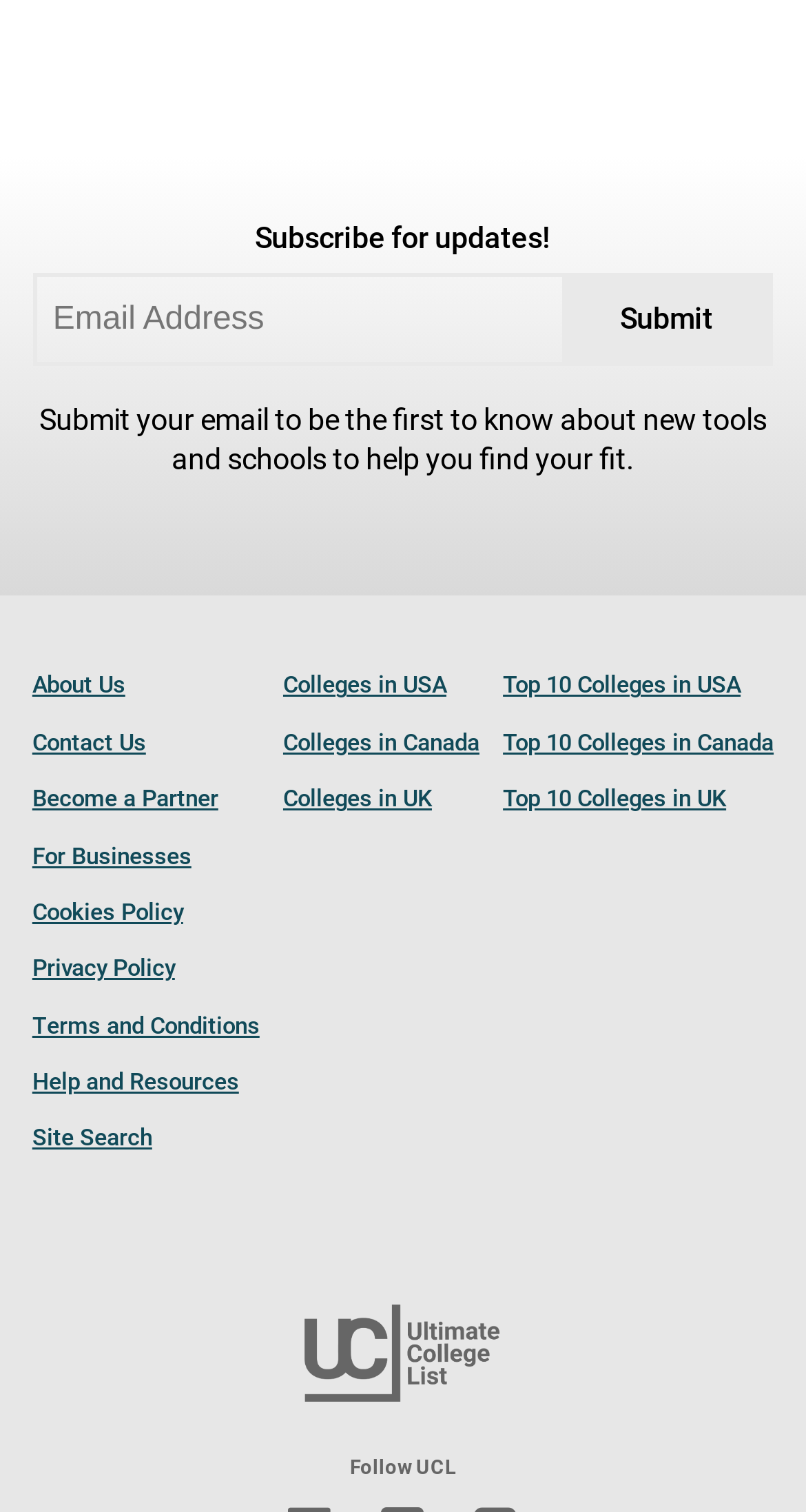What is the text above the 'UCL Footer Logo'?
Answer the question with as much detail as possible.

The text above the 'UCL Footer Logo' is 'Follow UCL', which is likely a call-to-action to follow the University College London's social media accounts or other online presence.